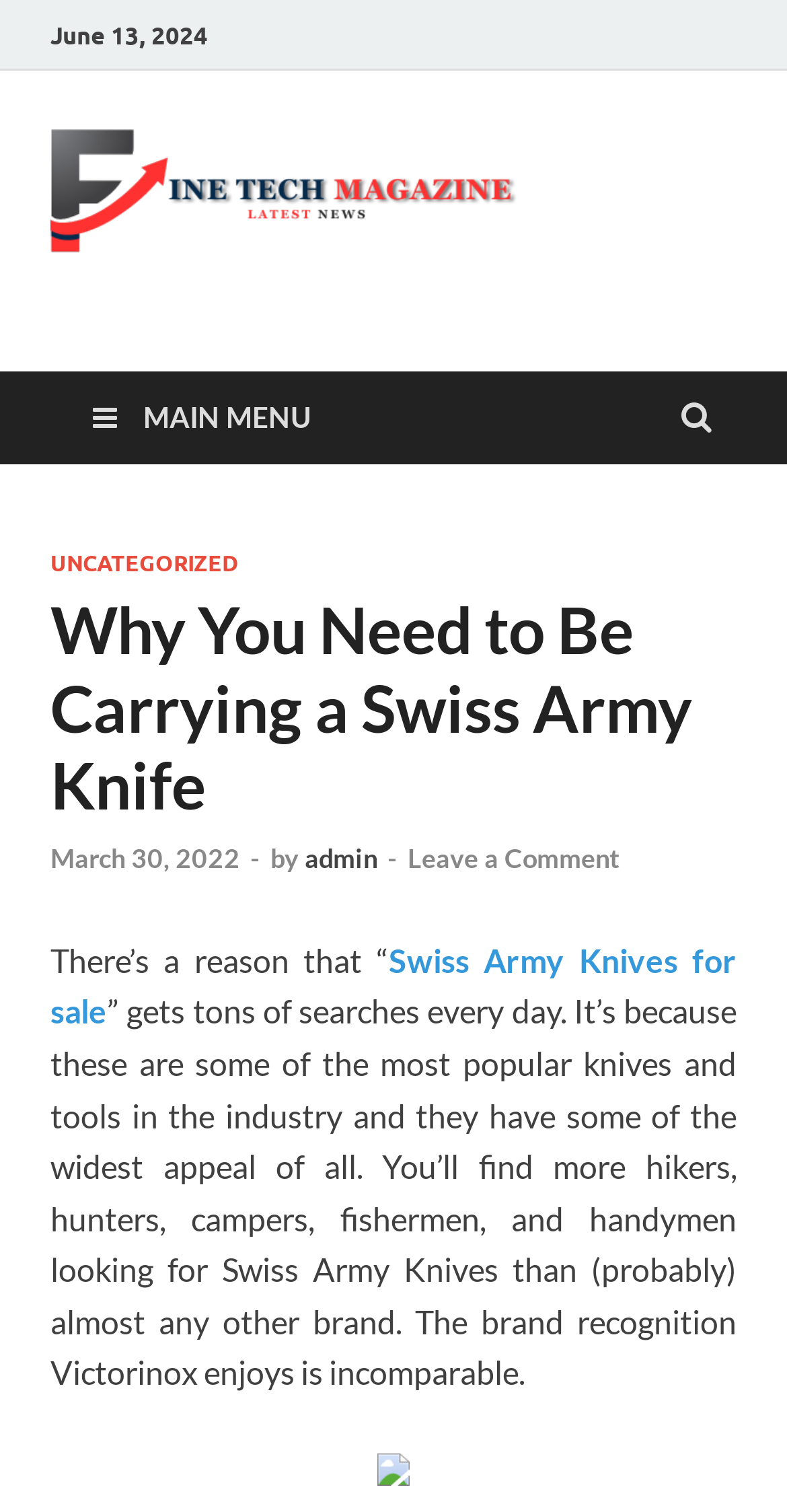Using the information shown in the image, answer the question with as much detail as possible: Who is the author of the article?

The author of the article can be found at the bottom of the main heading, where it says 'by admin'. This indicates that the article was written by a user with the username 'admin'.